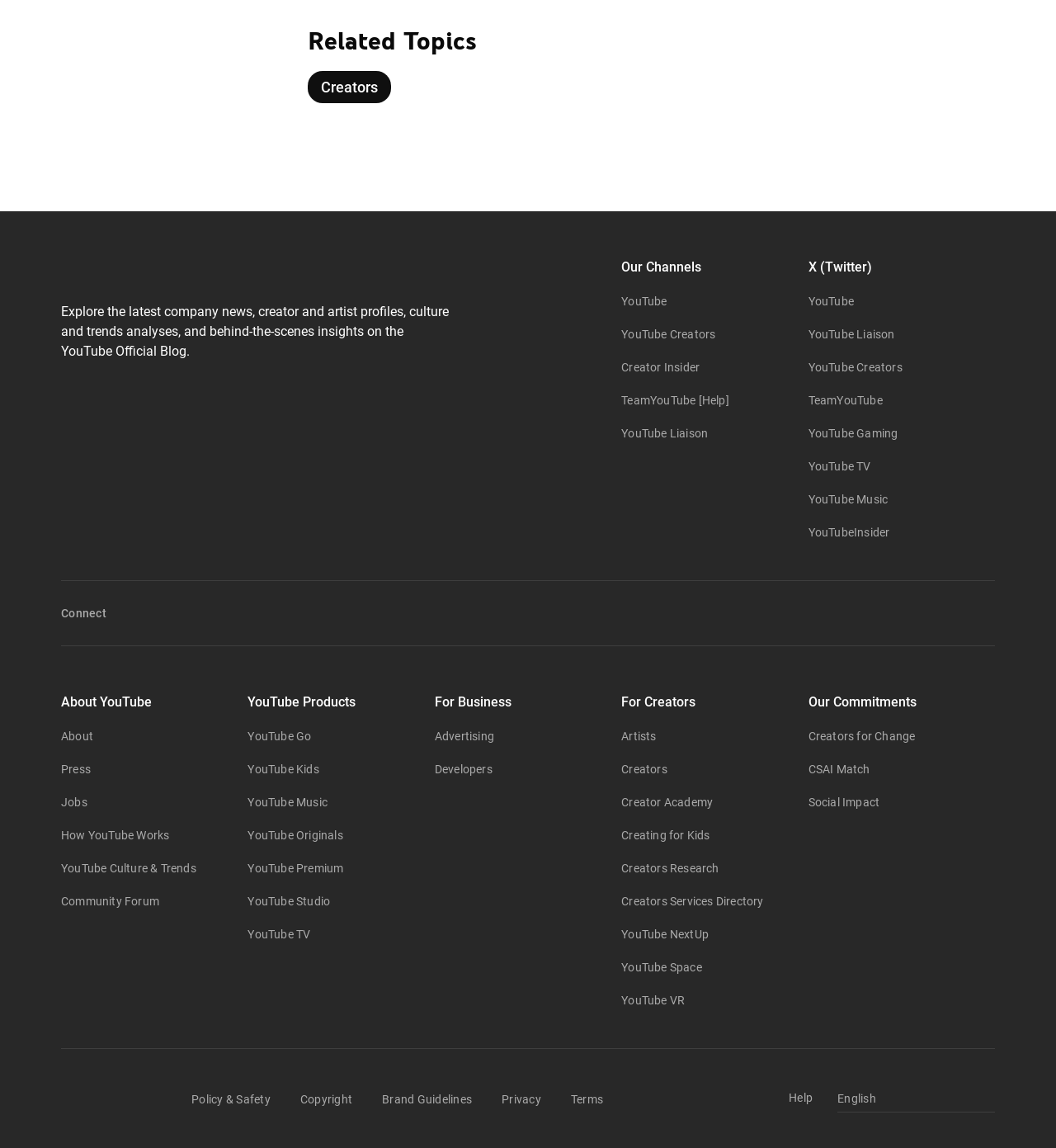Please find the bounding box coordinates of the element's region to be clicked to carry out this instruction: "Visit the 'YouTube' page".

[0.588, 0.257, 0.632, 0.268]